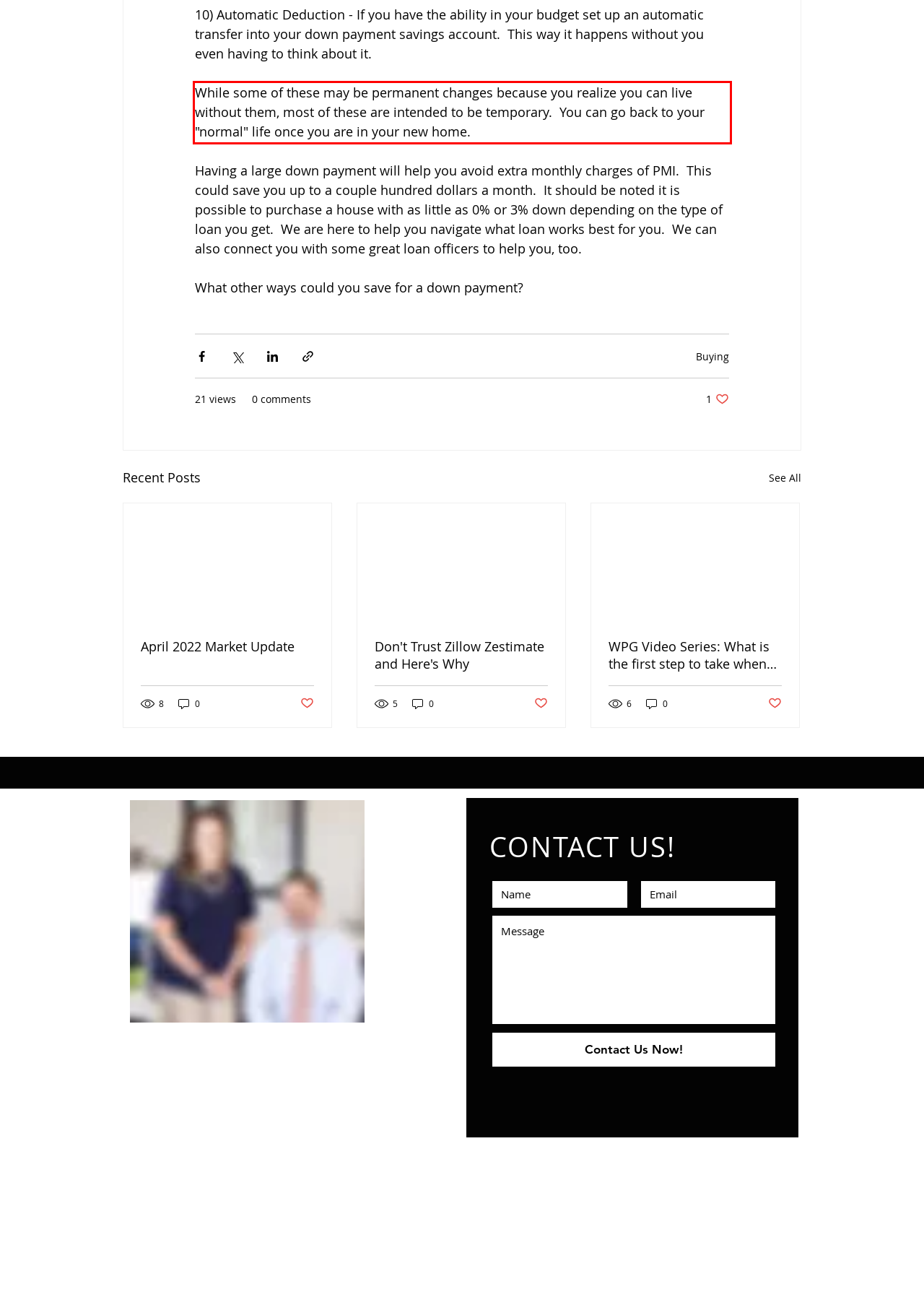View the screenshot of the webpage and identify the UI element surrounded by a red bounding box. Extract the text contained within this red bounding box.

While some of these may be permanent changes because you realize you can live without them, most of these are intended to be temporary. You can go back to your "normal" life once you are in your new home.